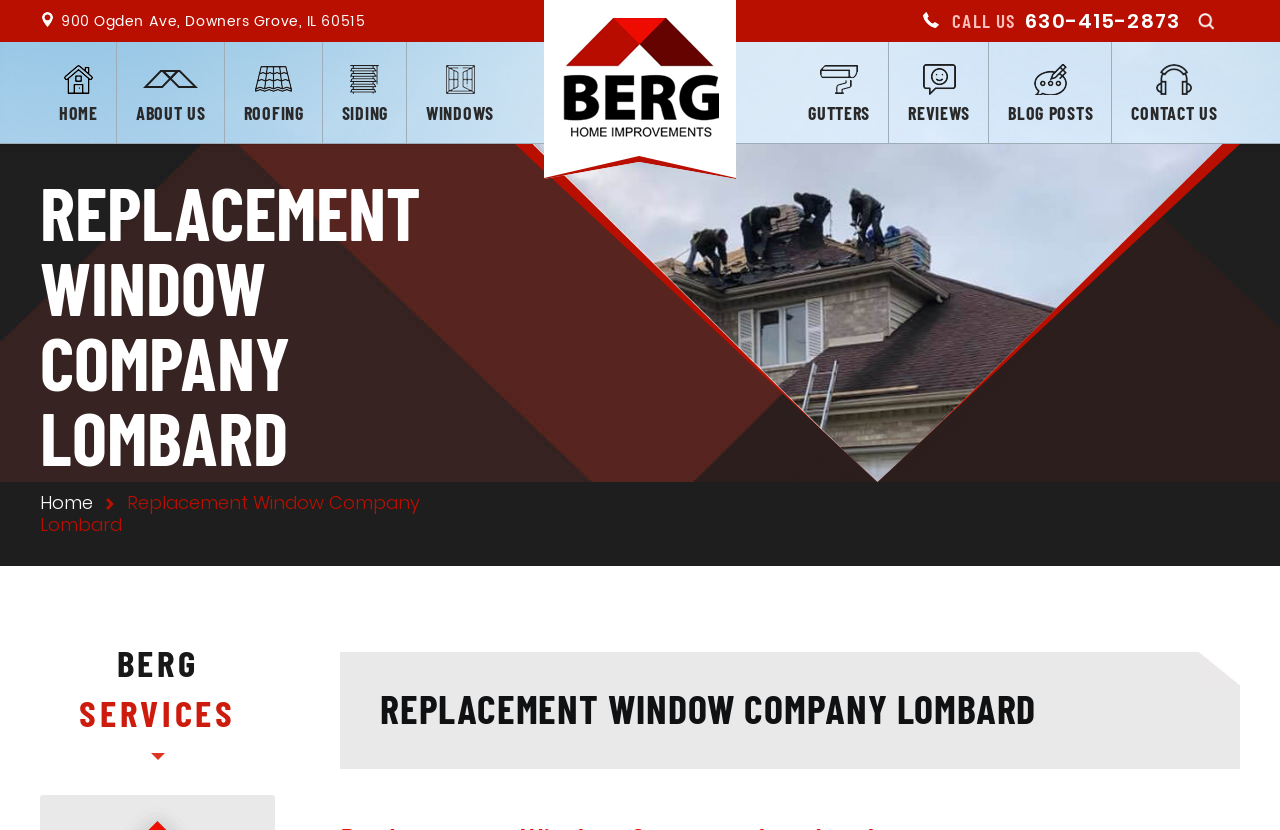Specify the bounding box coordinates for the region that must be clicked to perform the given instruction: "Click on the 'Badge' link".

None